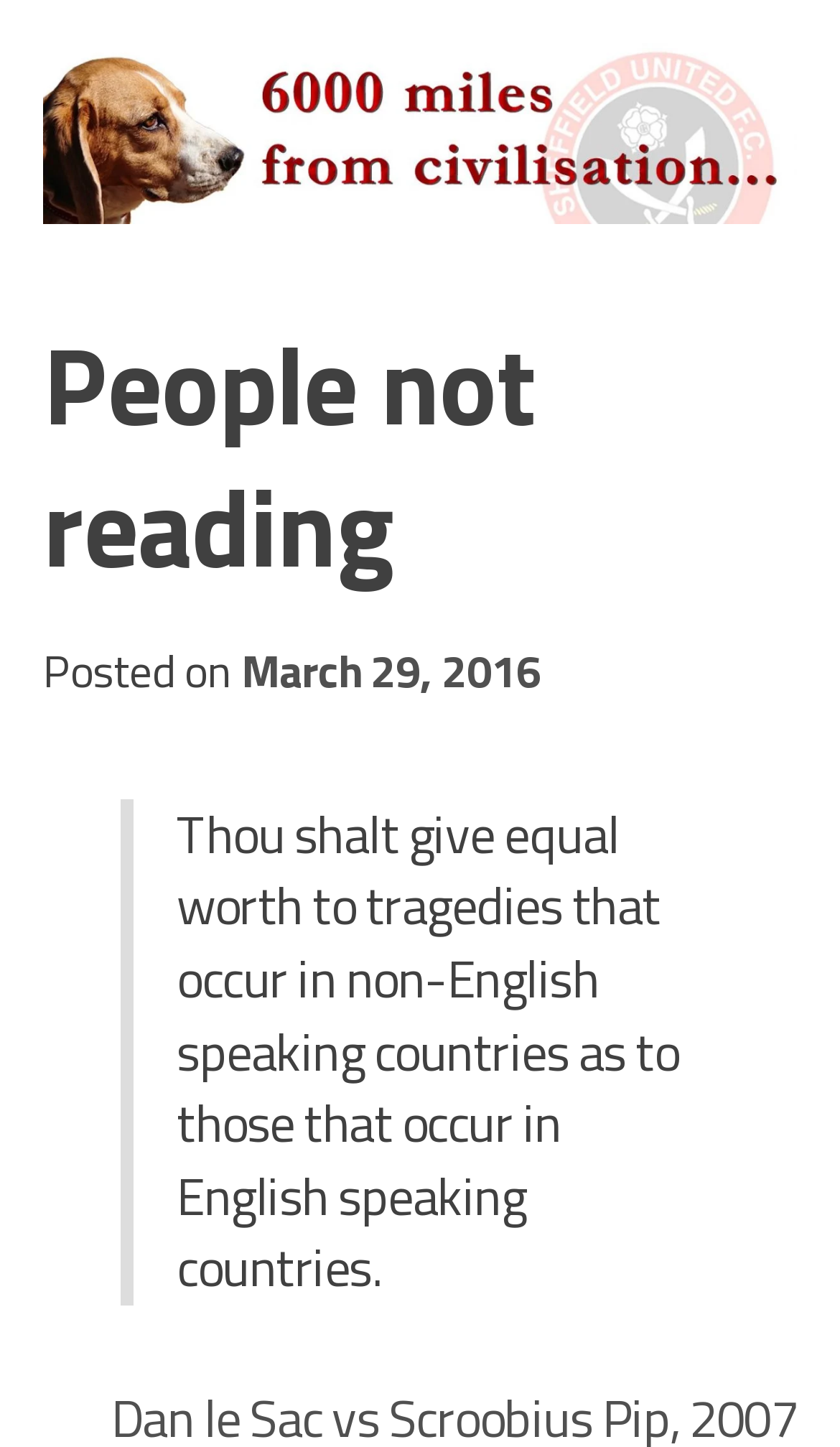Please respond to the question with a concise word or phrase:
What is above the image?

Header